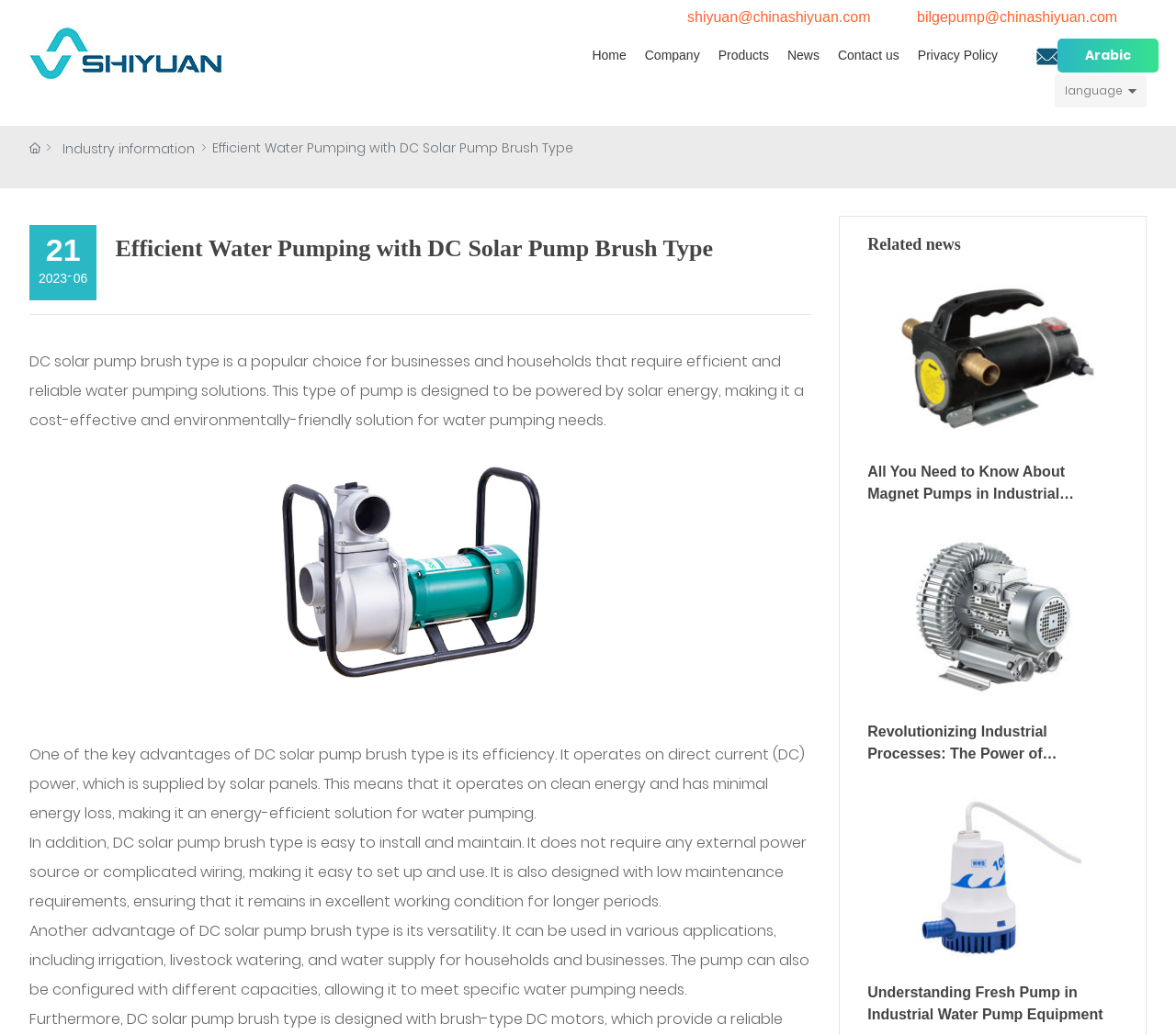Generate a thorough caption that explains the contents of the webpage.

The webpage is about Zhejiang ShiYuan Technology Co., Ltd., a professional manufacturer of DC solar pumps, marine products, magnet pumps, and vortex gas pumps. 

At the top left corner, there is a logo of ShiYuan, accompanied by a link to the company's email address. To the right of the logo, there are several links to different sections of the website, including Home, Company, Products, News, and Contact us. 

Below the navigation links, there is a heading that reads "Efficient Water Pumping with DC Solar Pump Brush Type". This is followed by a brief introduction to DC solar pump brush type, which is a popular choice for efficient and reliable water pumping solutions. 

To the right of the introduction, there is an image of a DC solar pump. Below the image, there are three paragraphs of text that describe the advantages of DC solar pump brush type, including its efficiency, ease of installation and maintenance, and versatility. 

On the right side of the page, there is a section titled "Related news" with four links to news articles related to industrial equipment and pumps. Each link is accompanied by a small image of the ShiYuan logo. 

At the bottom of the page, there are two more links to the company's email addresses, as well as a link to the company's privacy policy.